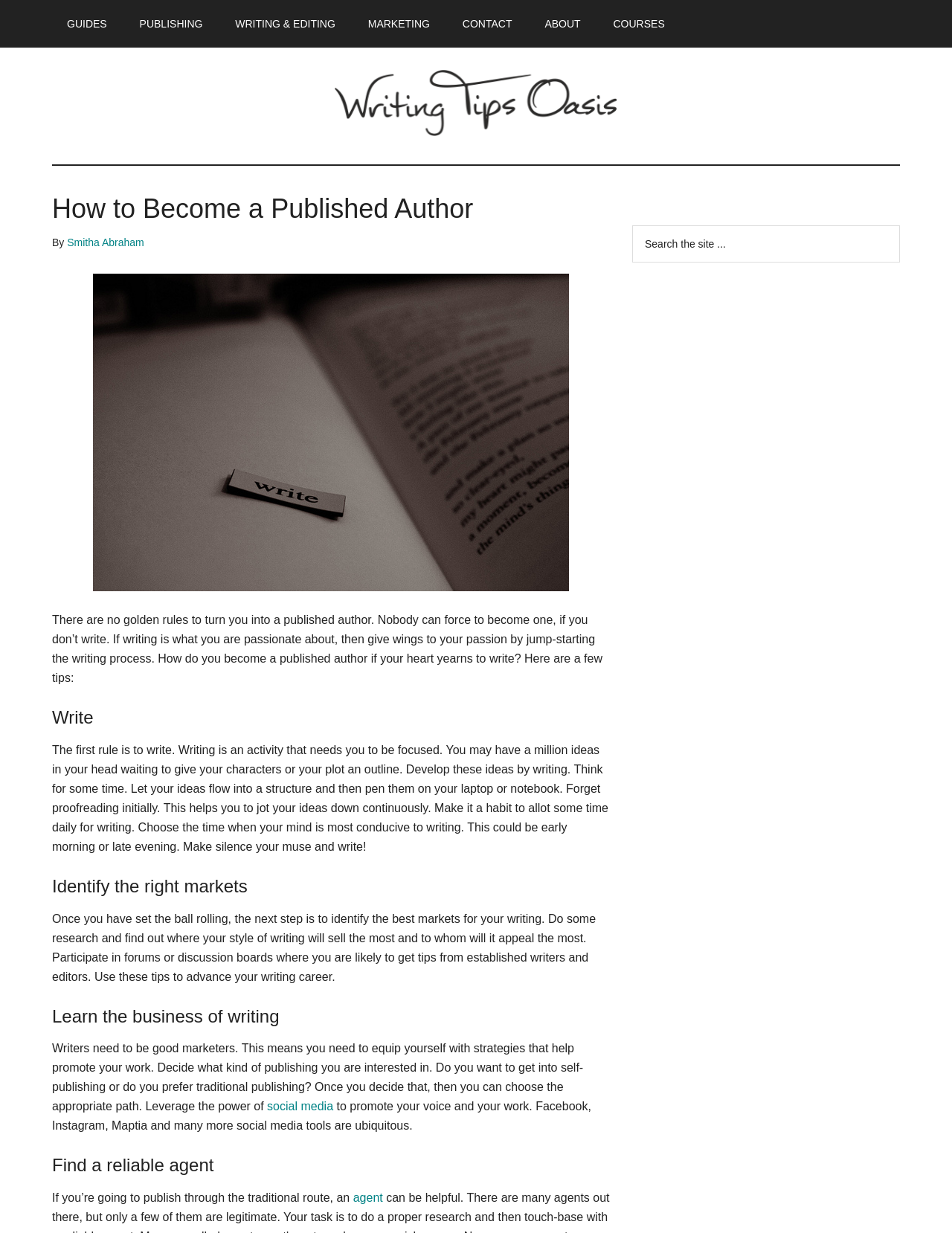What is the first step to become a published author?
Please use the image to provide a one-word or short phrase answer.

Write